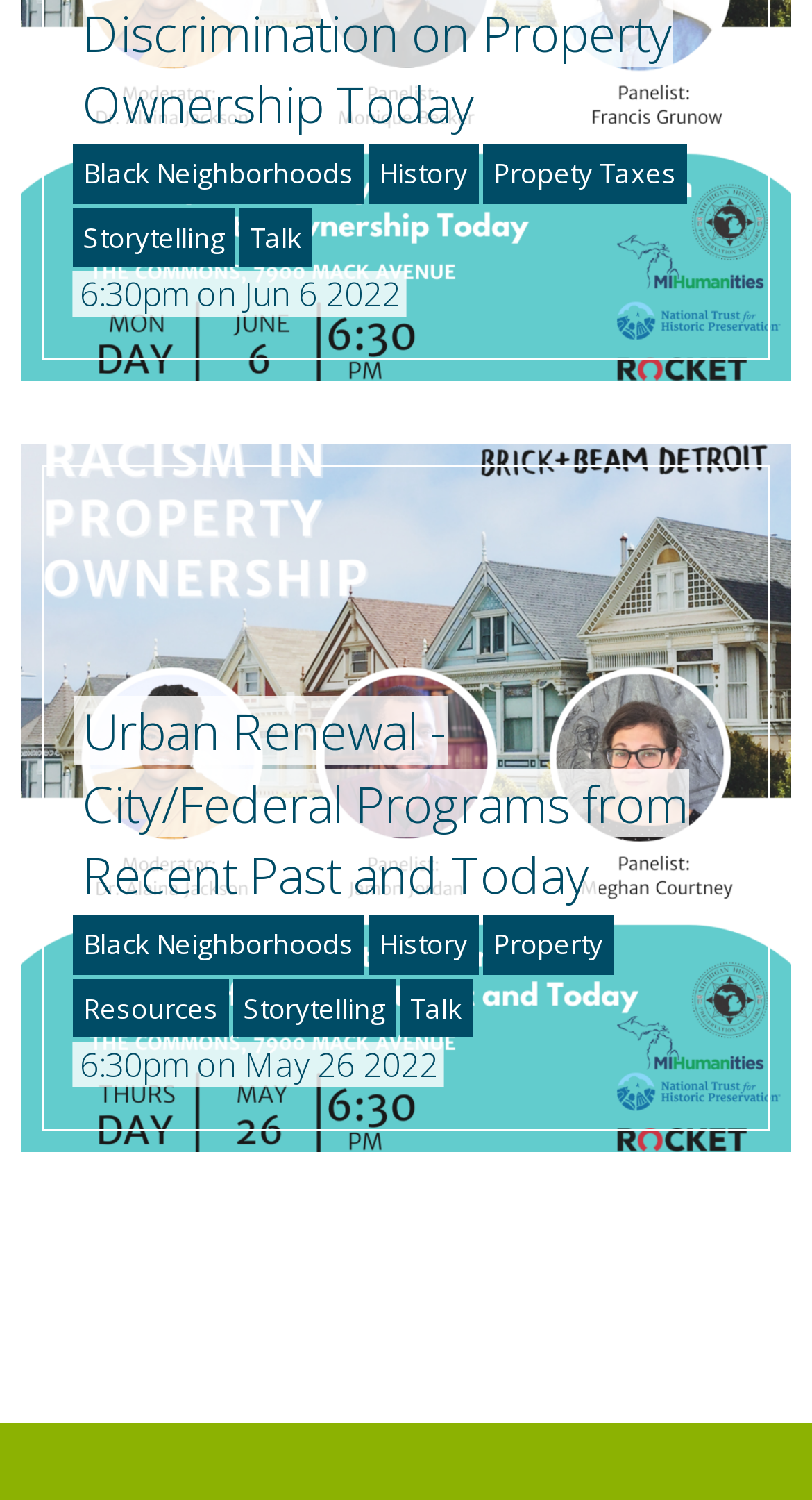Bounding box coordinates must be specified in the format (top-left x, top-left y, bottom-right x, bottom-right y). All values should be floating point numbers between 0 and 1. What are the bounding box coordinates of the UI element described as: Talk

[0.492, 0.652, 0.582, 0.692]